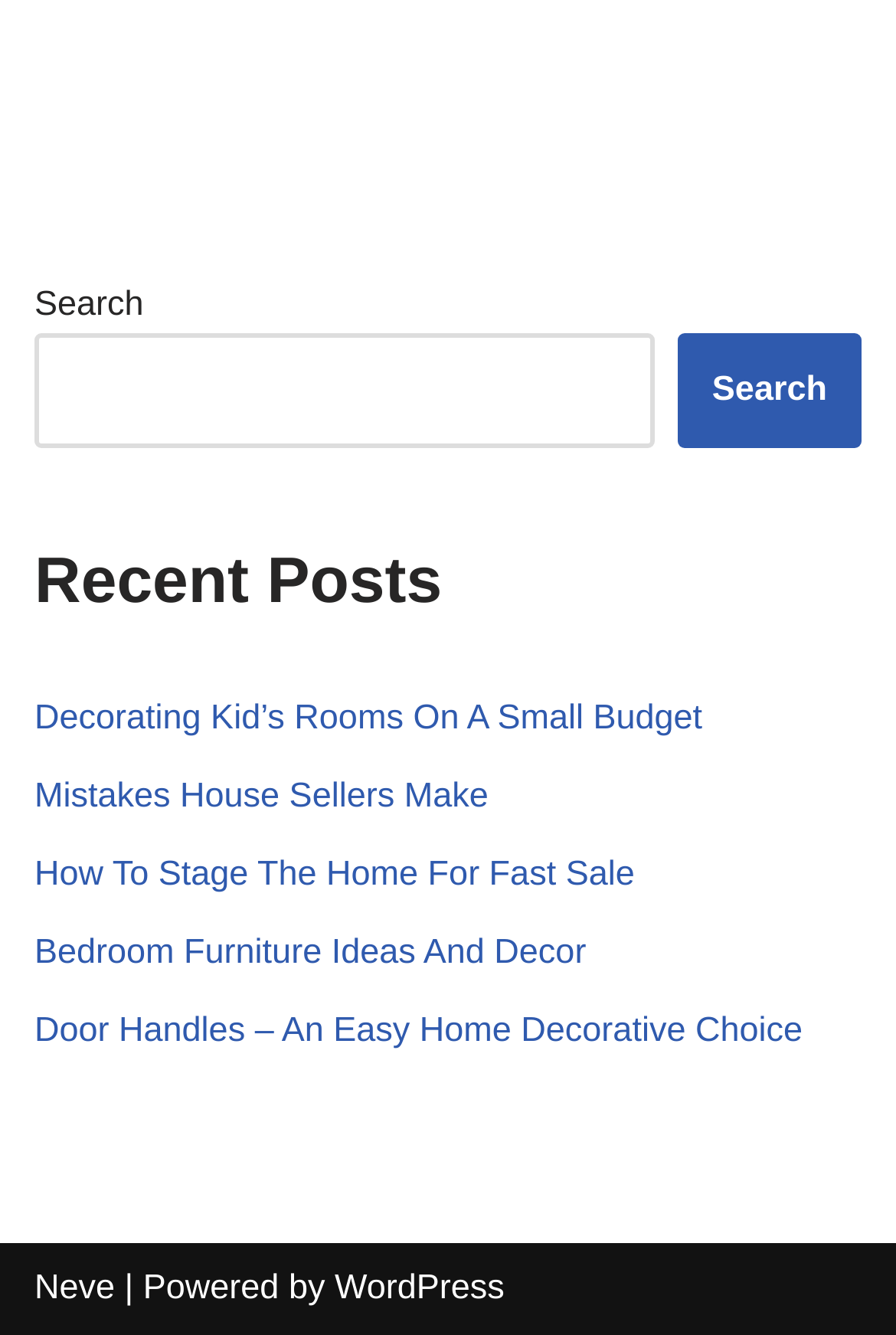Use a single word or phrase to answer the question: What is the title of the first link under 'Recent Posts'?

Decorating Kid’s Rooms On A Small Budget